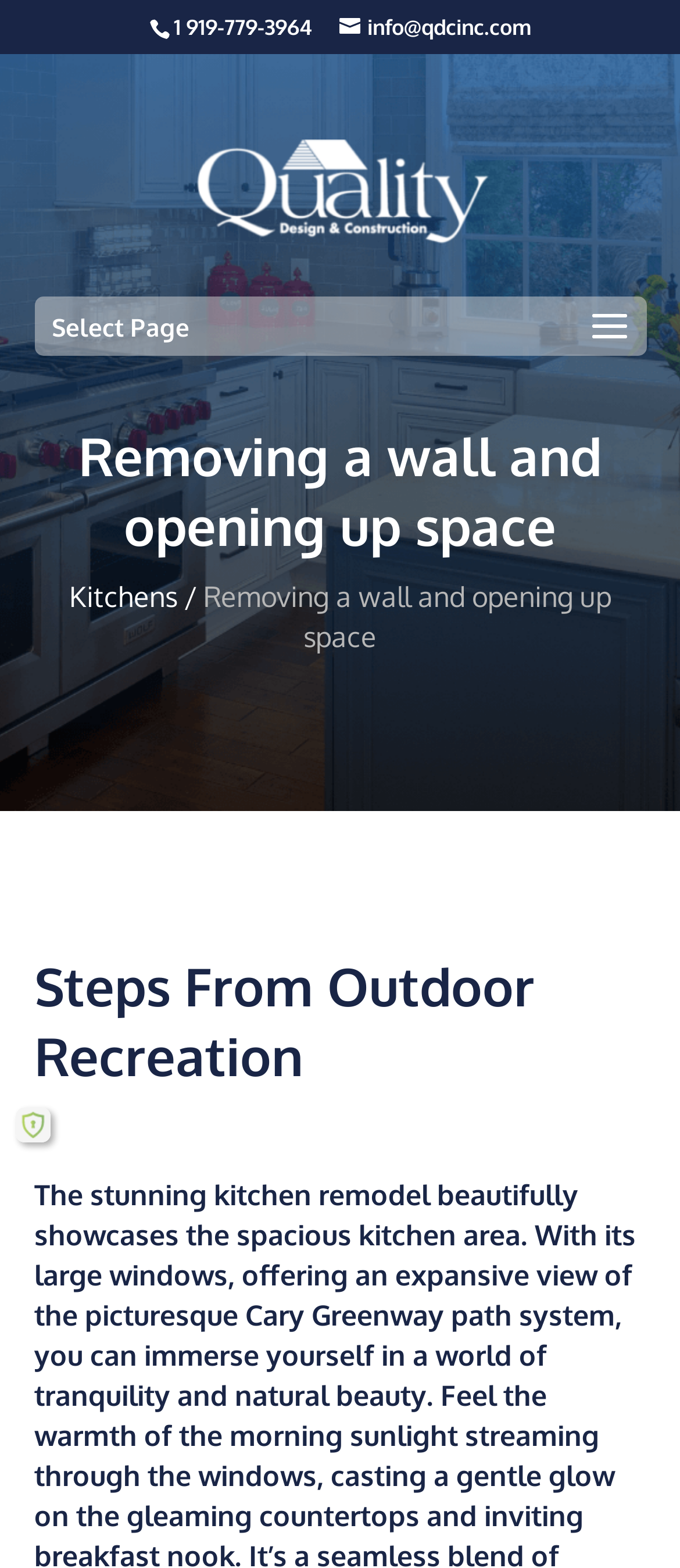Based on the element description info@qdcinc.com, identify the bounding box coordinates for the UI element. The coordinates should be in the format (top-left x, top-left y, bottom-right x, bottom-right y) and within the 0 to 1 range.

[0.499, 0.009, 0.781, 0.026]